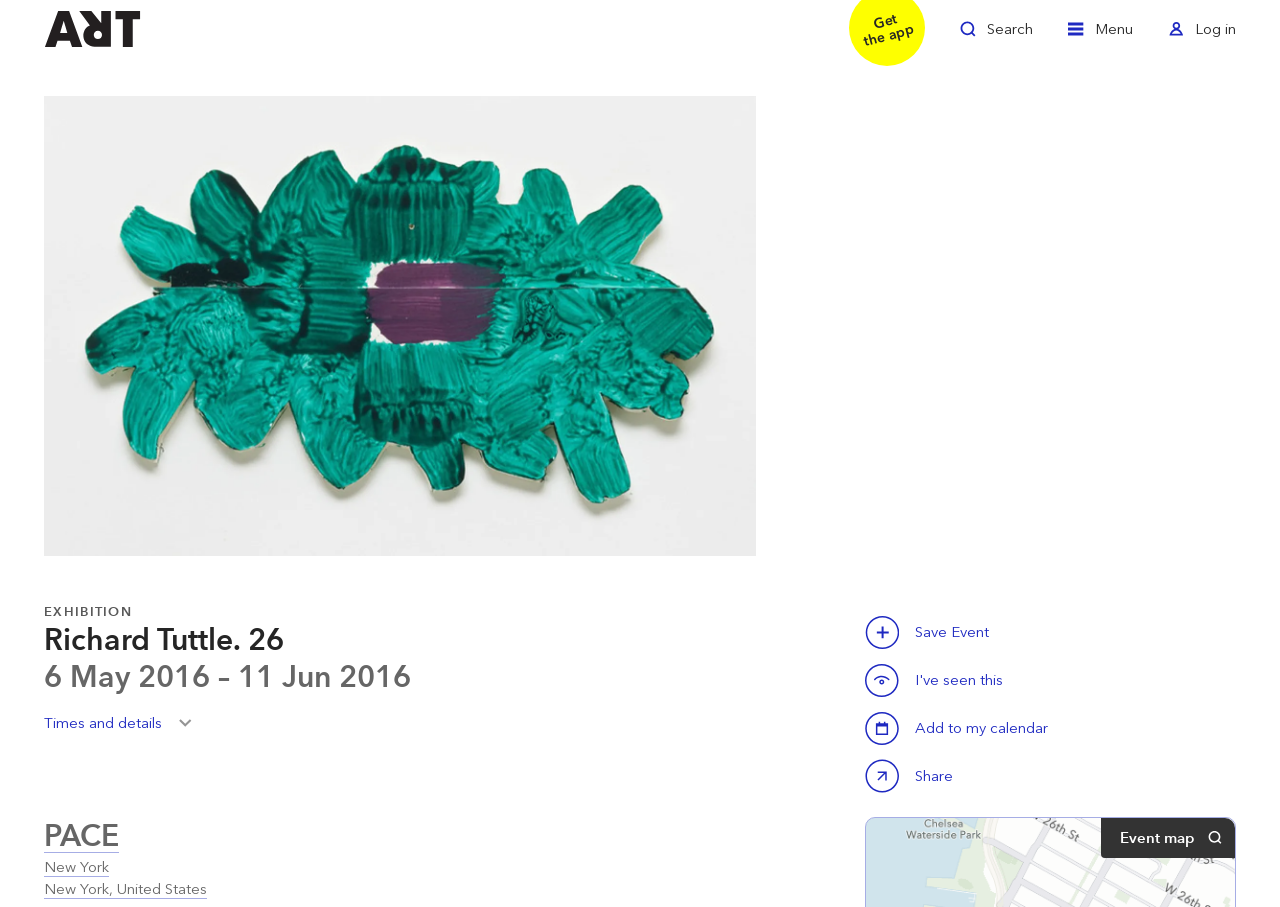Identify the bounding box coordinates of the region that should be clicked to execute the following instruction: "Zoom in".

[0.034, 0.106, 0.59, 0.613]